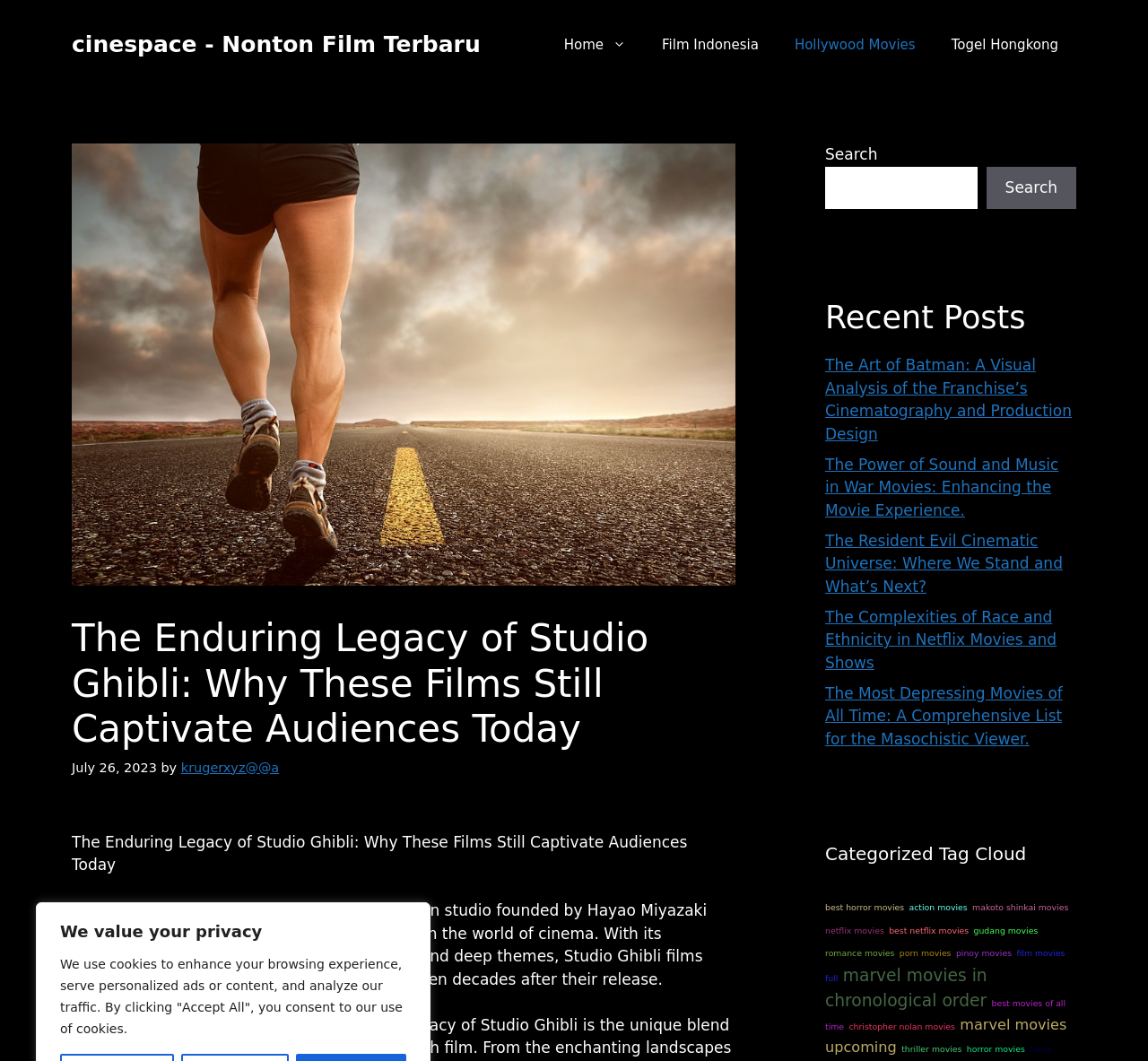Identify the bounding box coordinates of the element that should be clicked to fulfill this task: "Read the article about Studio Ghibli". The coordinates should be provided as four float numbers between 0 and 1, i.e., [left, top, right, bottom].

[0.062, 0.785, 0.599, 0.824]